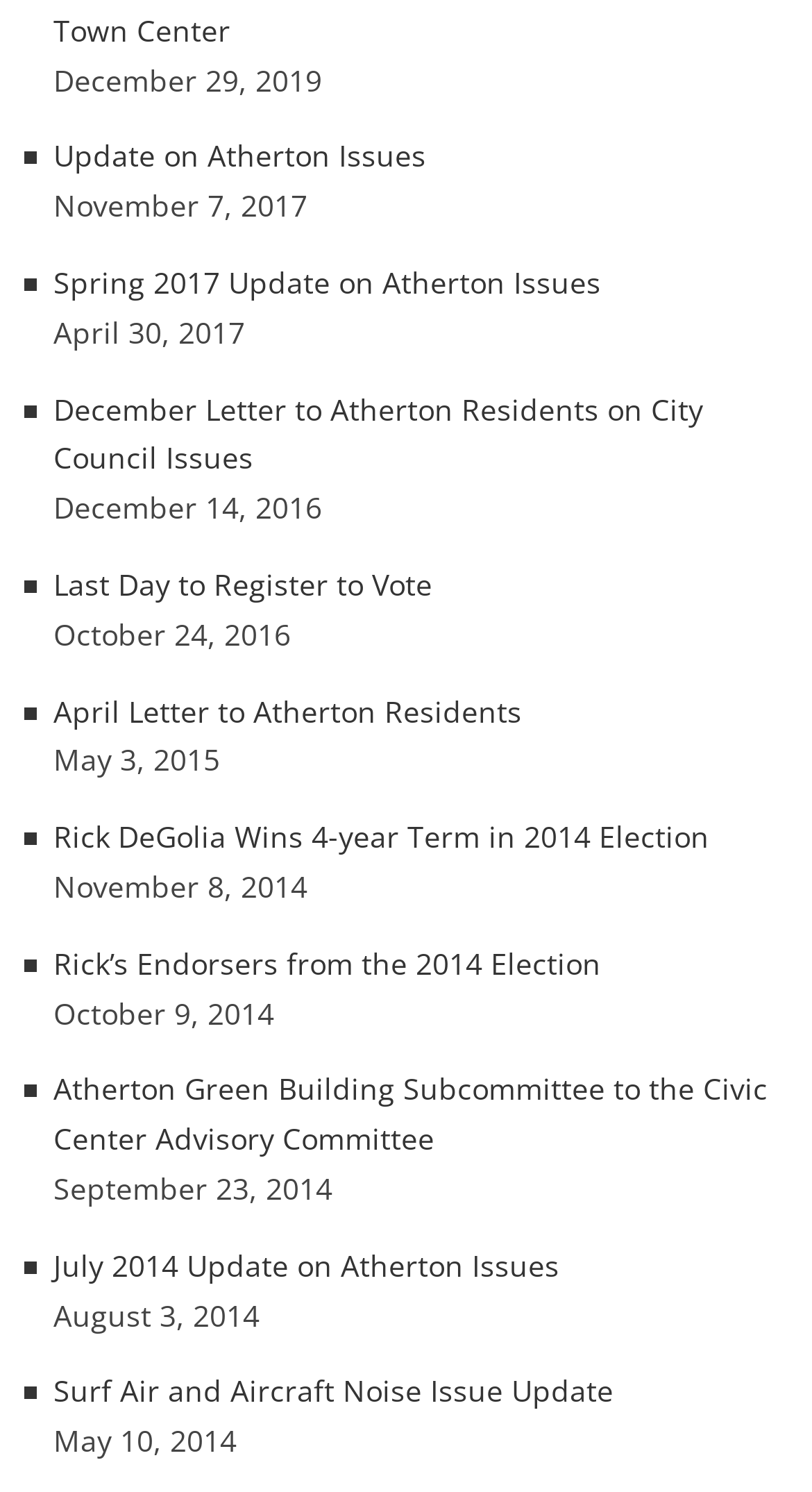What is the oldest date mentioned?
Answer the question with a detailed explanation, including all necessary information.

I looked at the dates mentioned on the webpage and found that the oldest one is May 3, 2015, which is located near the bottom of the page.